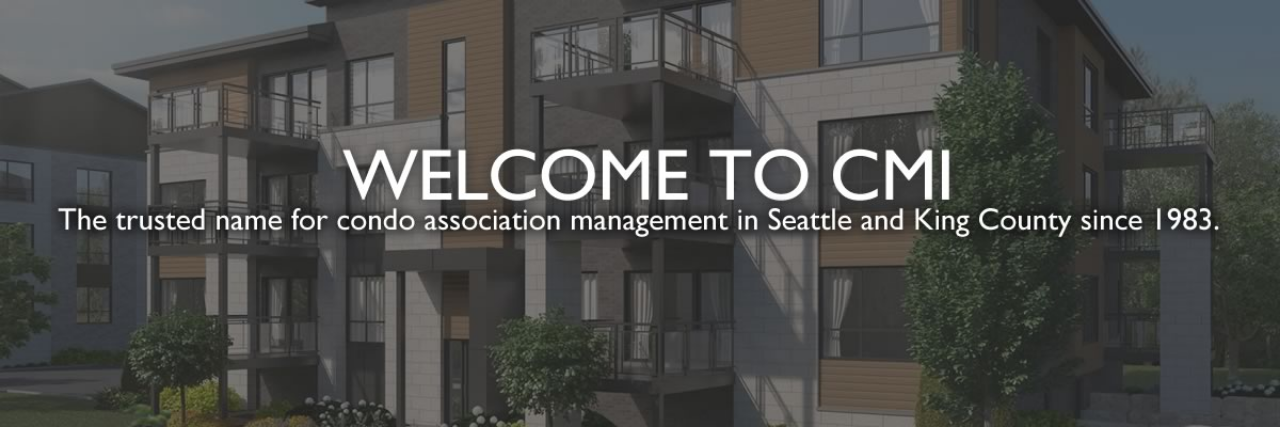What type of building is shown in the background?
Refer to the image and give a detailed answer to the query.

The image features a stylish modern condominium building with contemporary architecture and large windows that reflect the surrounding greenery, indicating that the building is a modern condominium building.